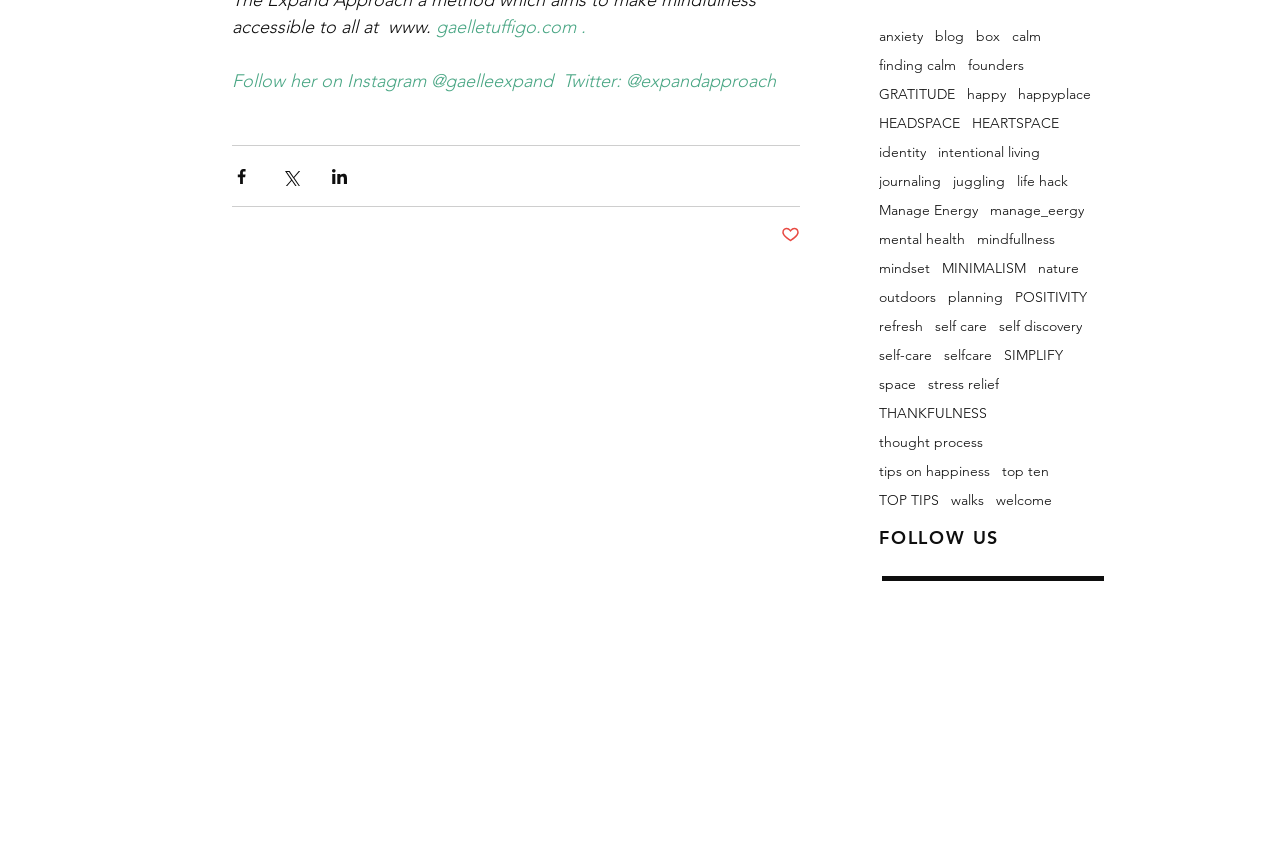Identify the bounding box coordinates of the area you need to click to perform the following instruction: "Click on the tag 'anxiety'".

[0.687, 0.033, 0.721, 0.053]